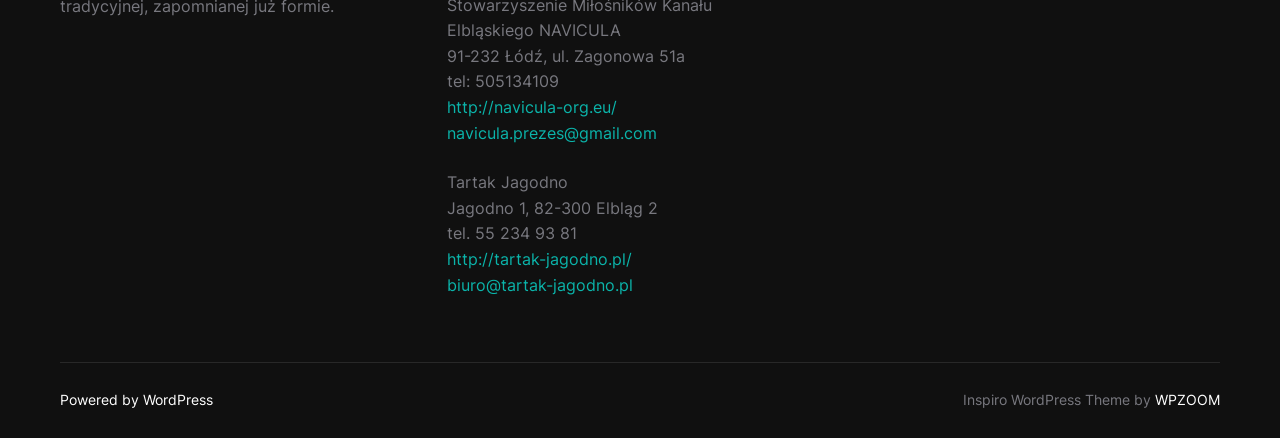Give a one-word or phrase response to the following question: How many links are there on the webpage?

5